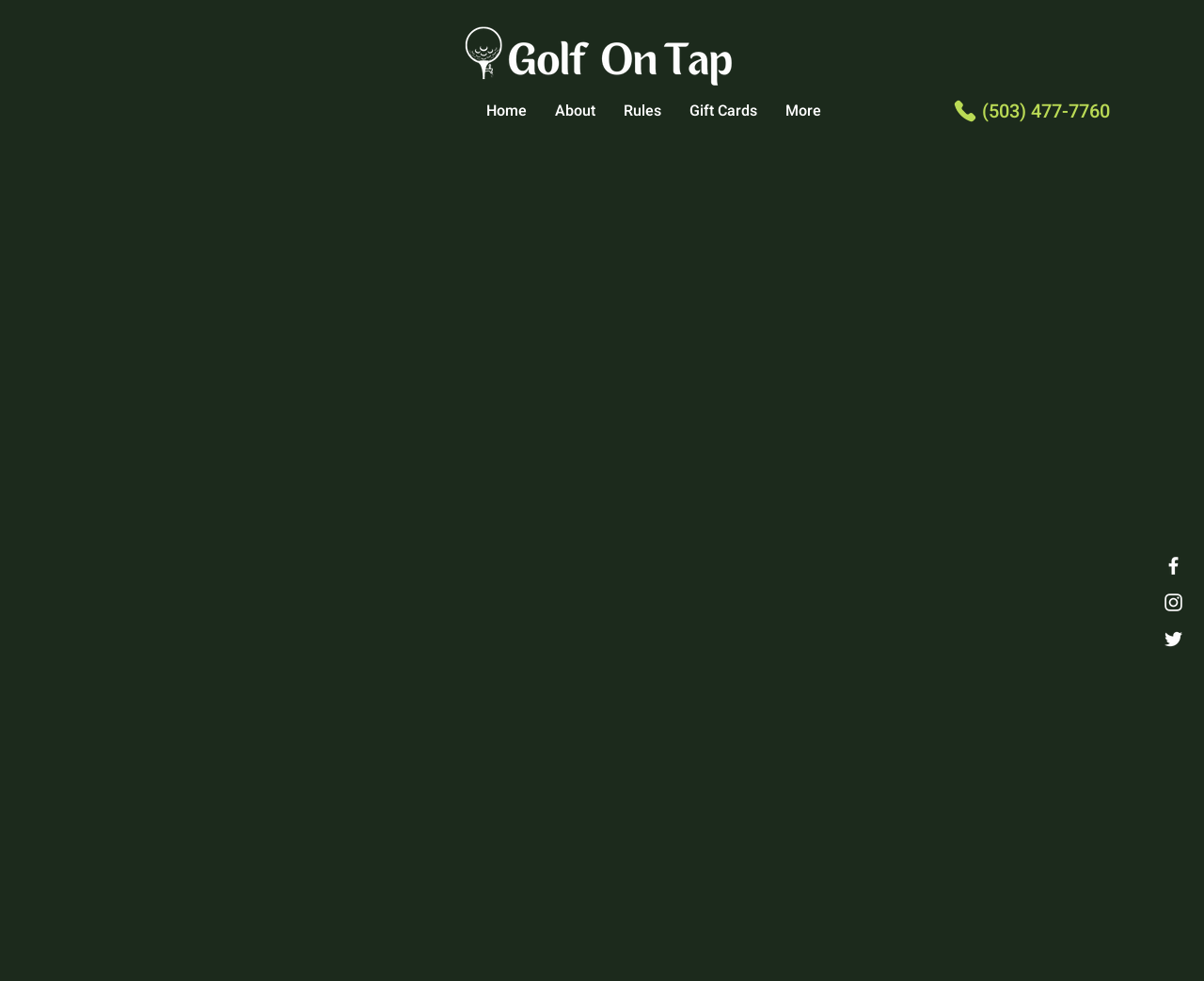Please identify the coordinates of the bounding box that should be clicked to fulfill this instruction: "Go to the About page".

[0.449, 0.089, 0.506, 0.137]